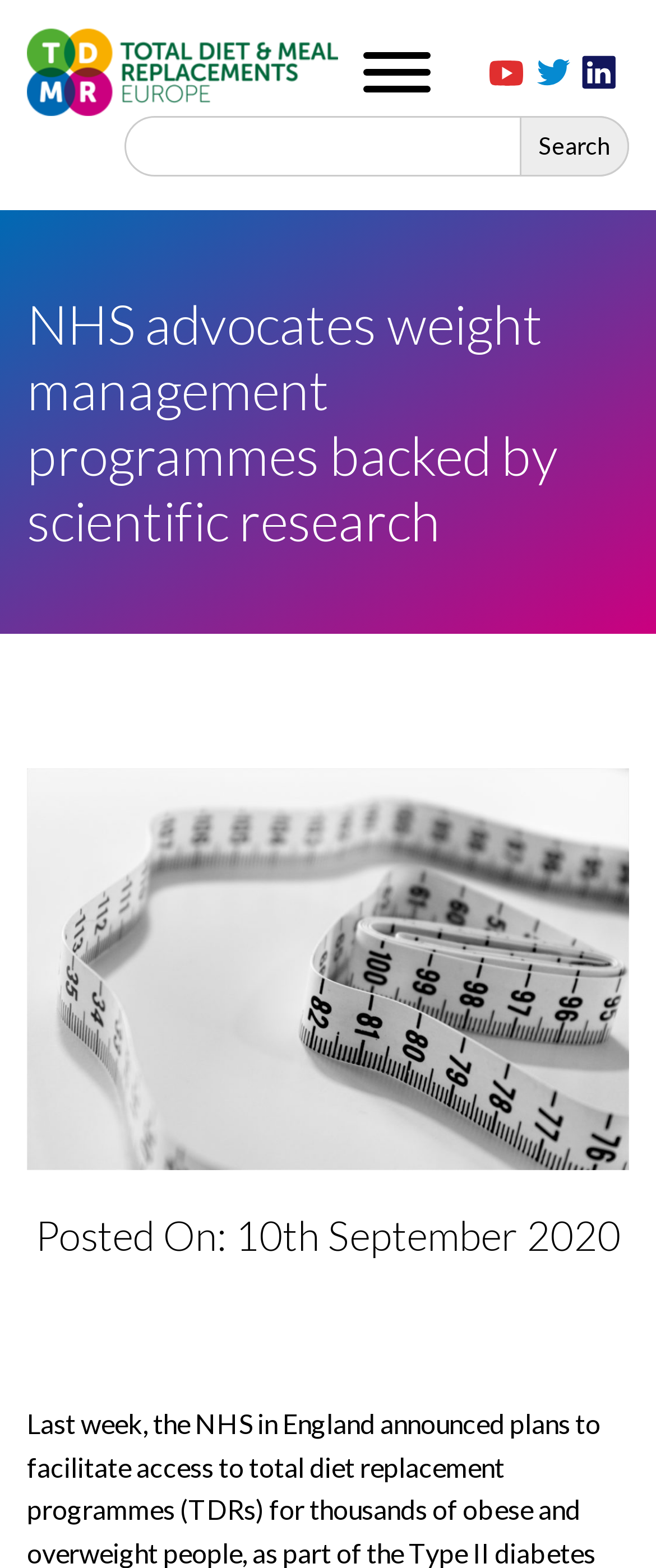Use a single word or phrase to answer this question: 
What is the date mentioned on the webpage?

10th September 2020